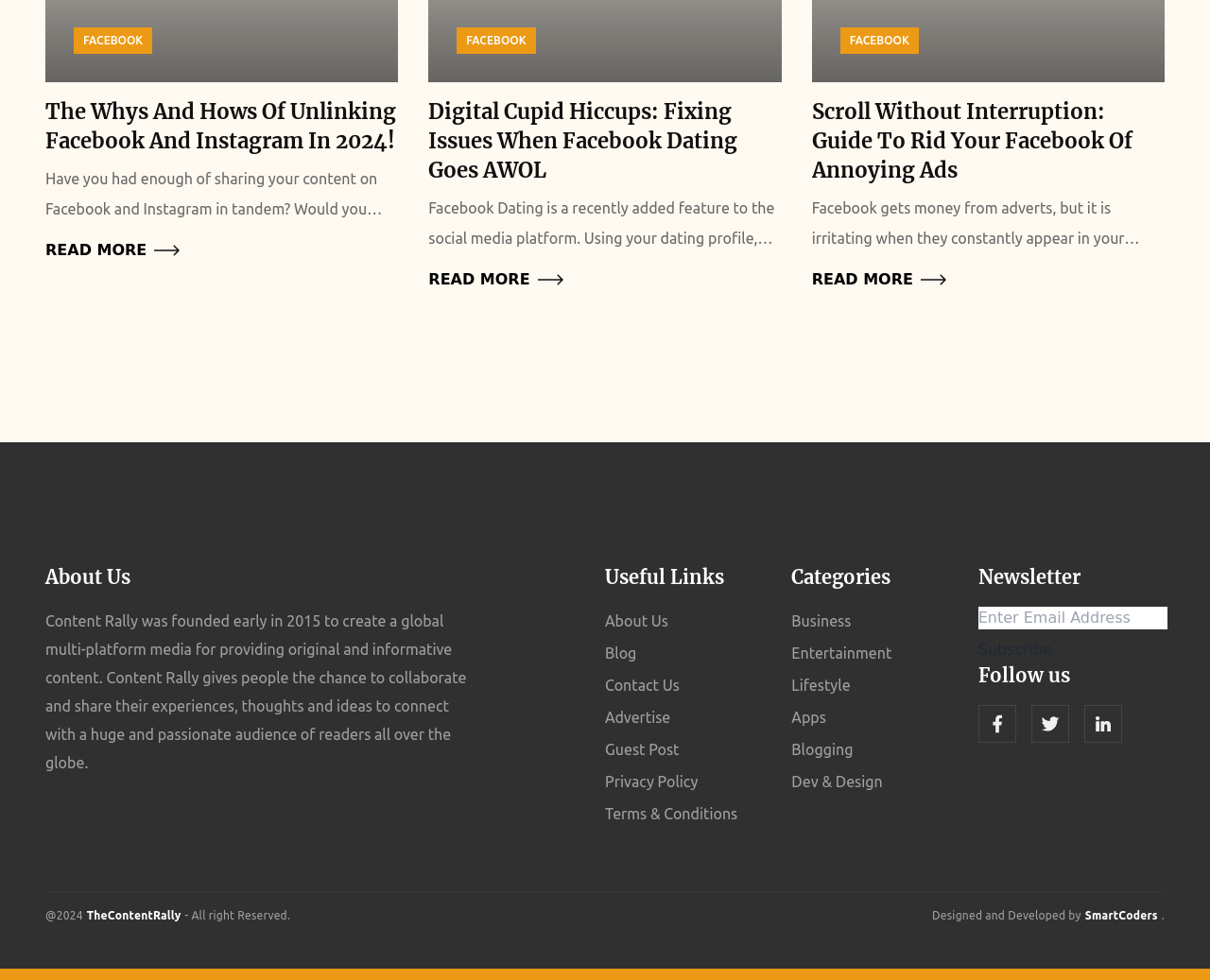Please identify the bounding box coordinates of the area that needs to be clicked to fulfill the following instruction: "Go to the 'About Us' page."

[0.038, 0.575, 0.398, 0.604]